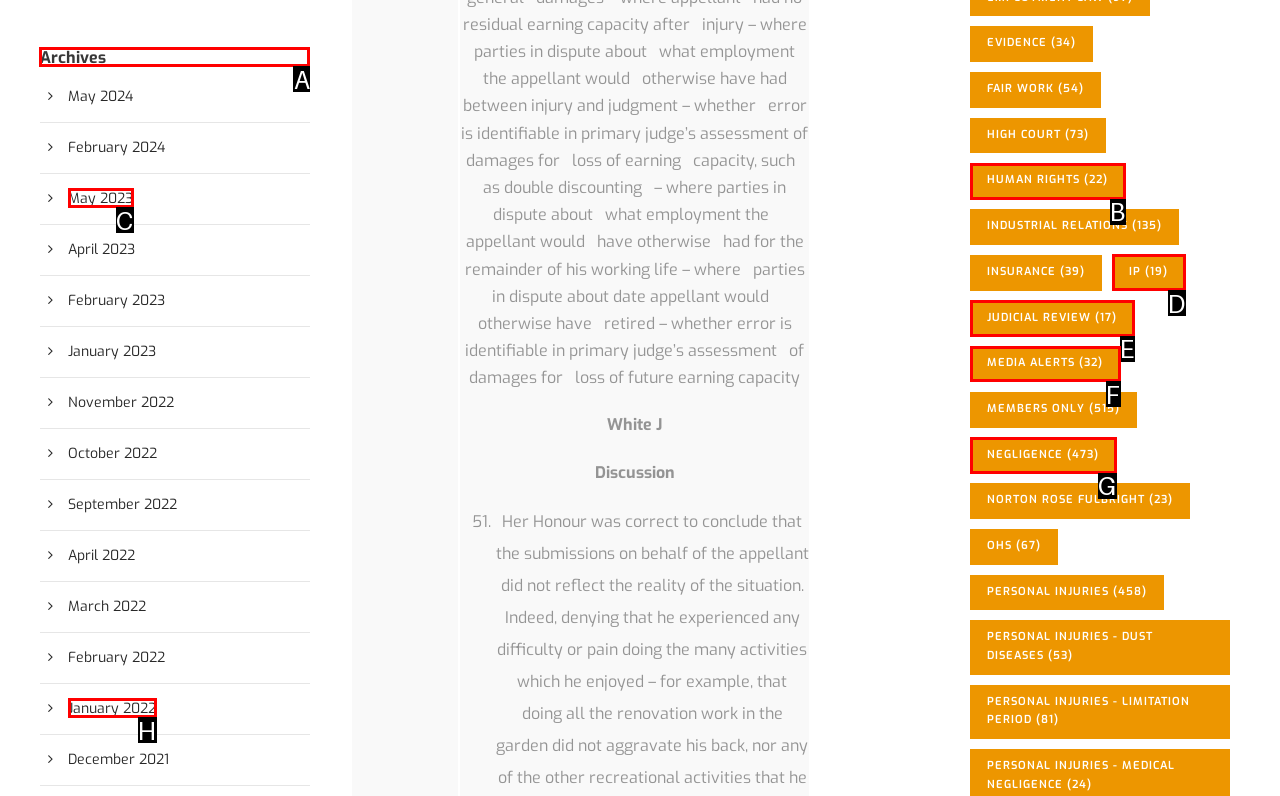Look at the highlighted elements in the screenshot and tell me which letter corresponds to the task: View archives.

A